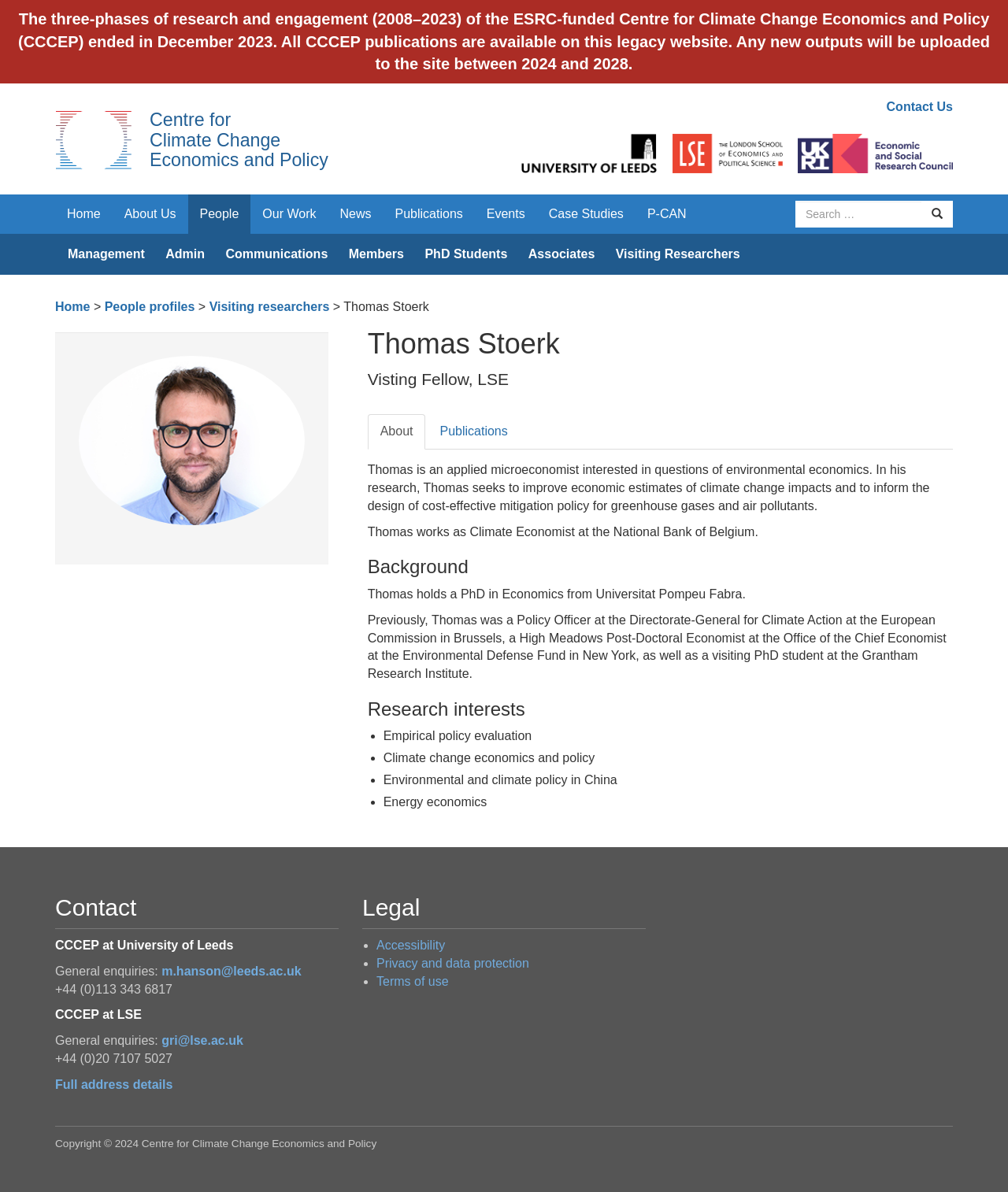How can you contact CCCEP at University of Leeds?
Answer the question with a single word or phrase by looking at the picture.

m.hanson@leeds.ac.uk